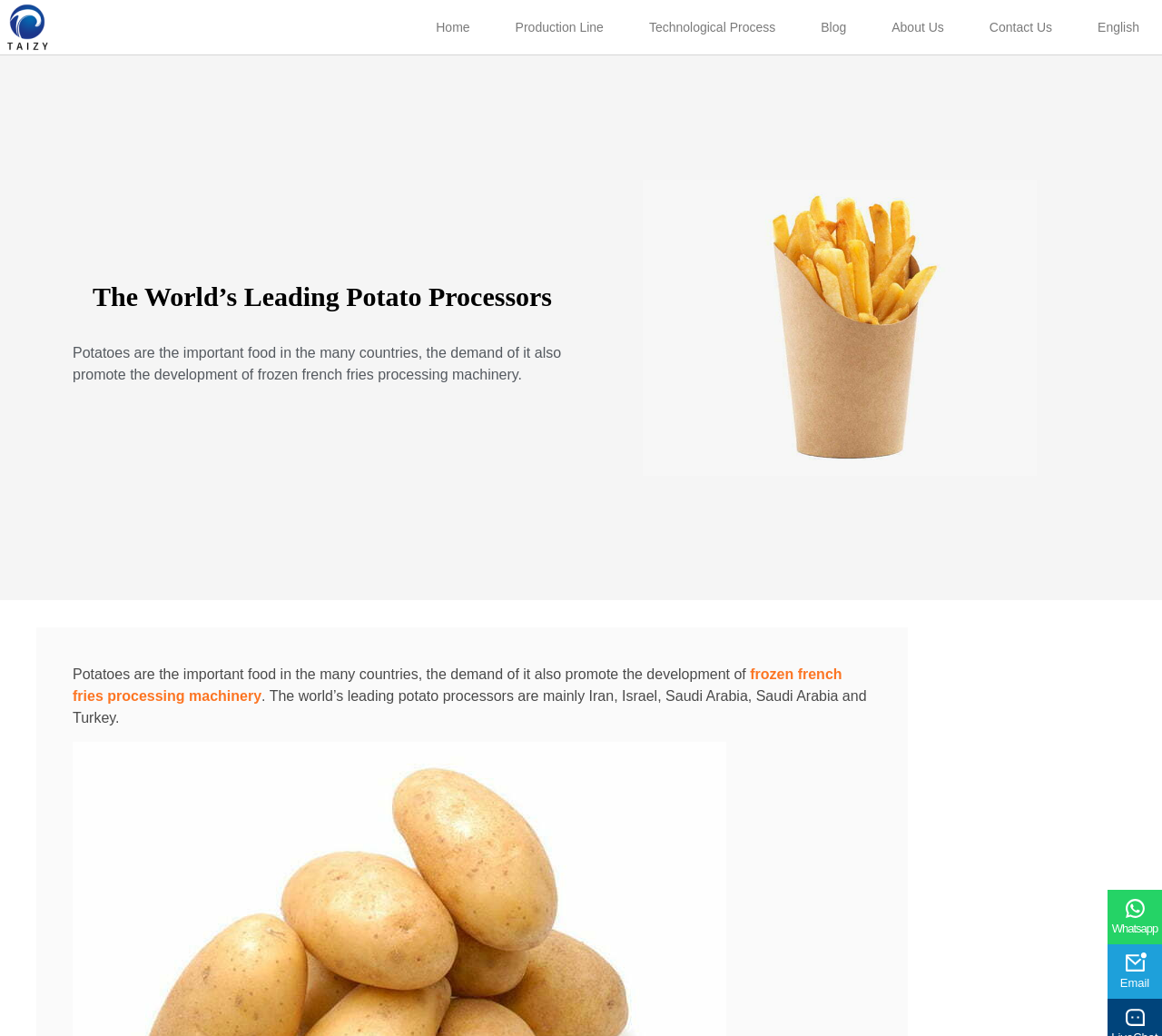Please identify the bounding box coordinates of the element's region that needs to be clicked to fulfill the following instruction: "Click the Production Line link". The bounding box coordinates should consist of four float numbers between 0 and 1, i.e., [left, top, right, bottom].

[0.424, 0.006, 0.539, 0.046]